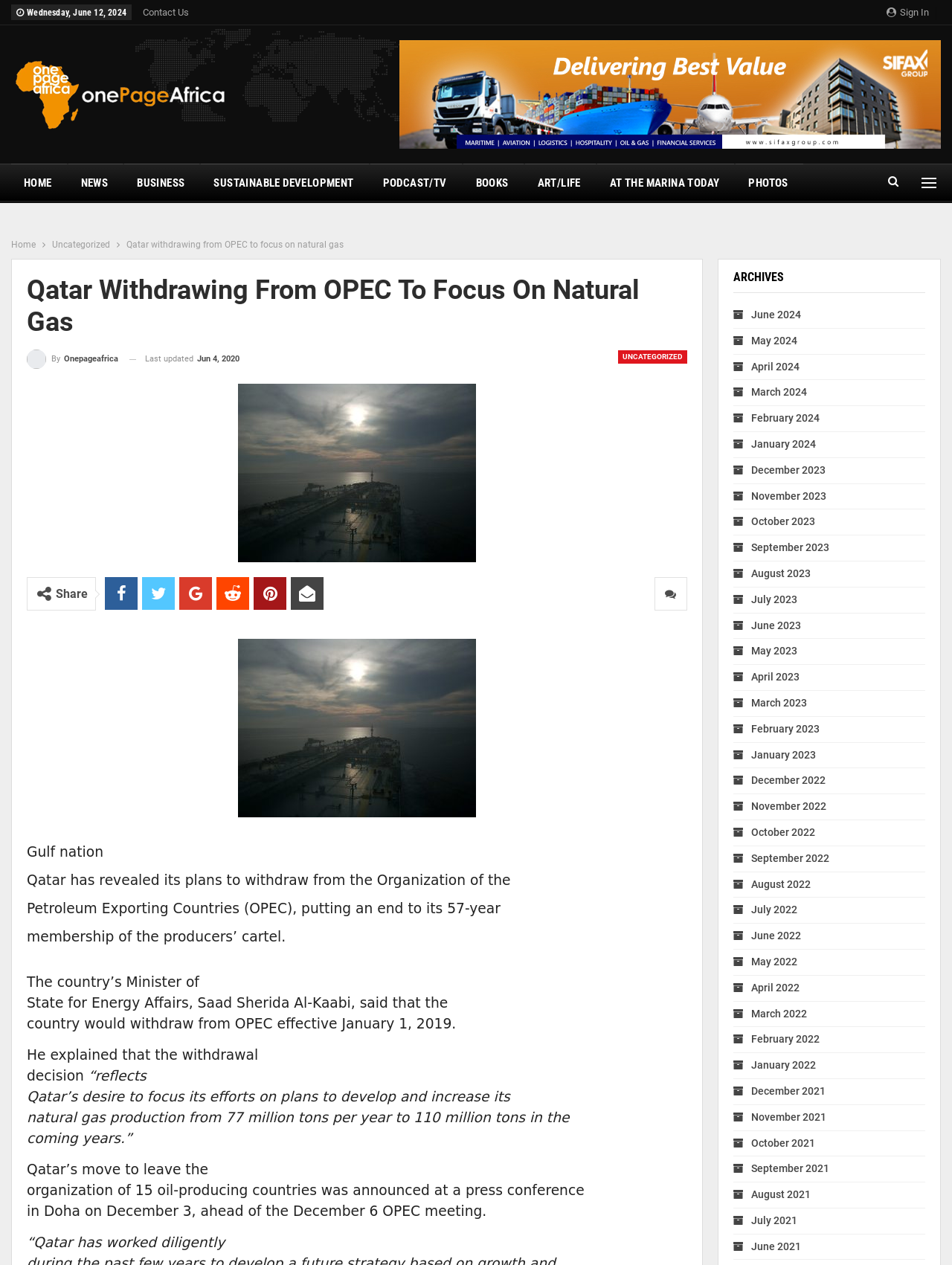What is the date of the article?
Answer the question with a single word or phrase derived from the image.

June 4, 2020